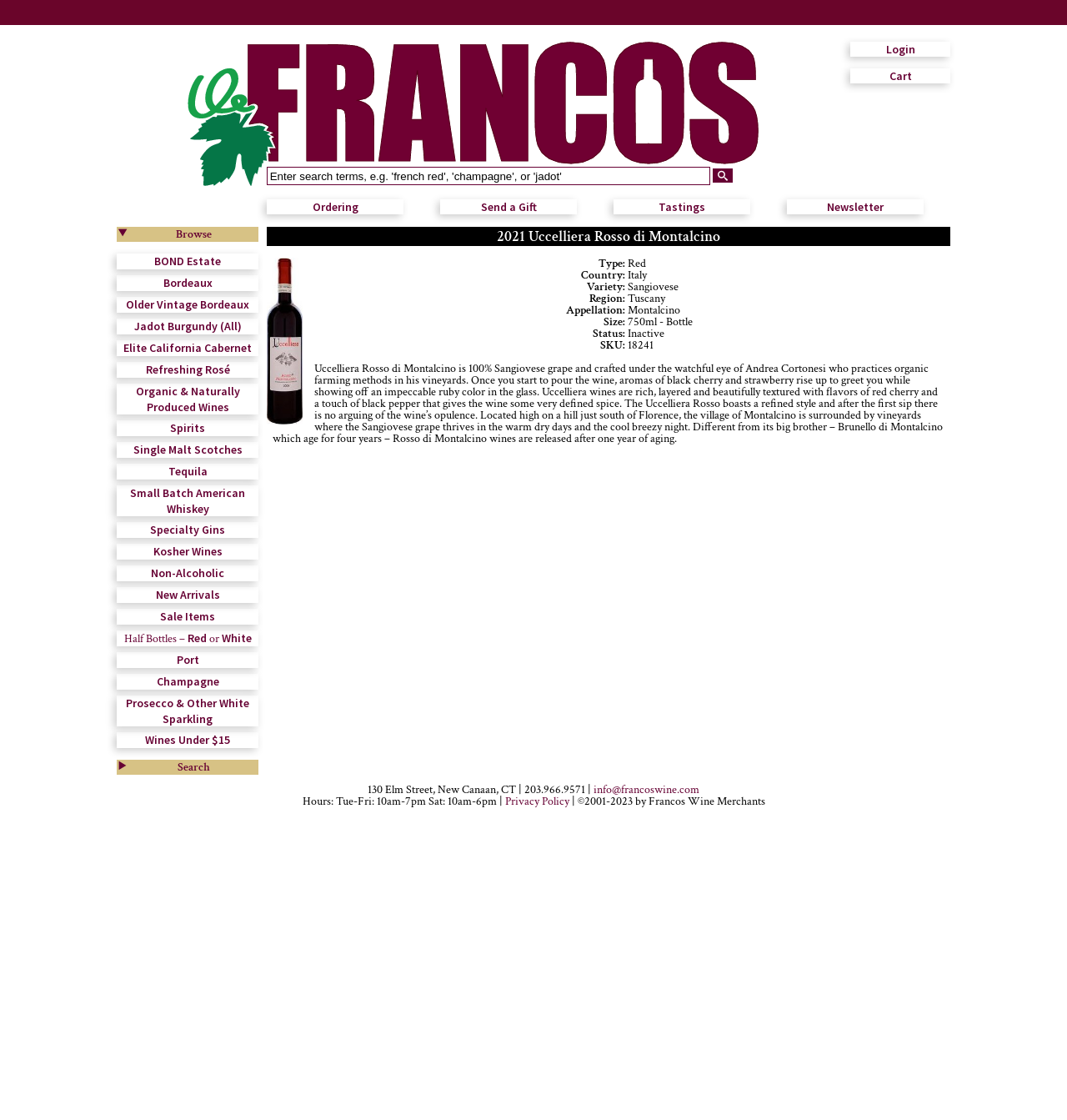Determine the bounding box coordinates of the clickable element necessary to fulfill the instruction: "Login to your account". Provide the coordinates as four float numbers within the 0 to 1 range, i.e., [left, top, right, bottom].

[0.83, 0.037, 0.857, 0.051]